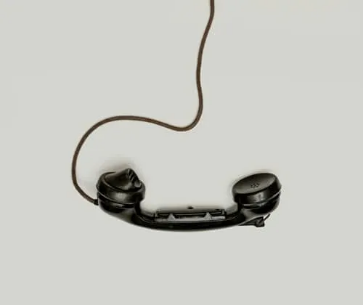Generate an in-depth description of the visual content.

The image depicts a vintage-style black phone handset, resting on a light-colored surface. Its curly cord is visible, adding a nostalgic touch to the composition. This image is associated with a self-care idea centered around making phone calls to close friends. The recommended practice involves scheduling these calls in advance to ensure that both parties can connect meaningfully. Engaging in such conversations is highlighted as a beneficial self-care activity, typically requiring a commitment of 10 to 60 minutes. It's an opportunity to deepen relationships and share experiences, contributing positively to emotional well-being.